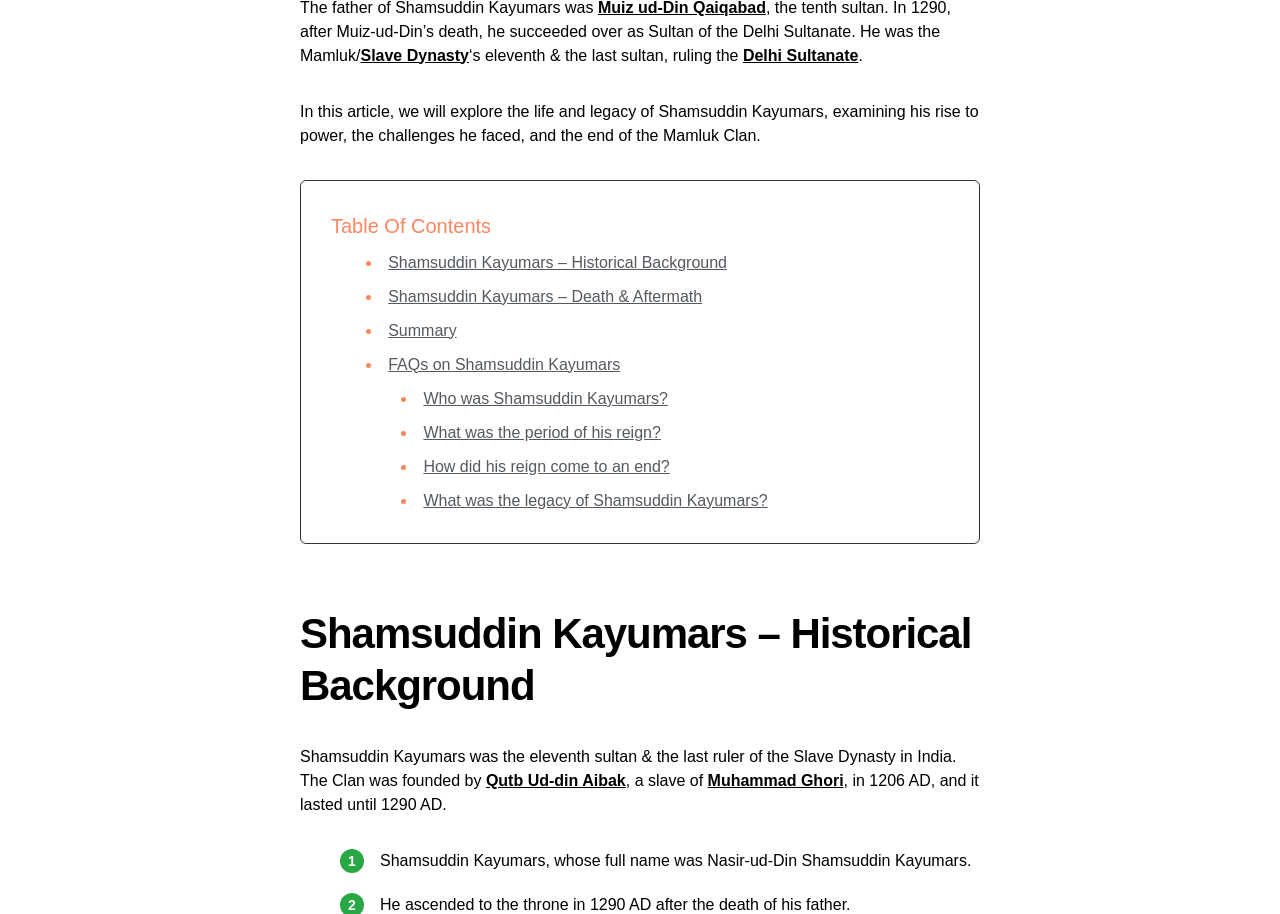Provide a thorough and detailed response to the question by examining the image: 
Who was the founder of the Slave Dynasty?

According to the webpage, the Slave Dynasty was founded by Qutb Ud-din Aibak, which is mentioned in the sentence 'The Clan was founded by Qutb Ud-din Aibak, a slave of Muhammad Ghori, in 1206 AD, and it lasted until 1290 AD.'